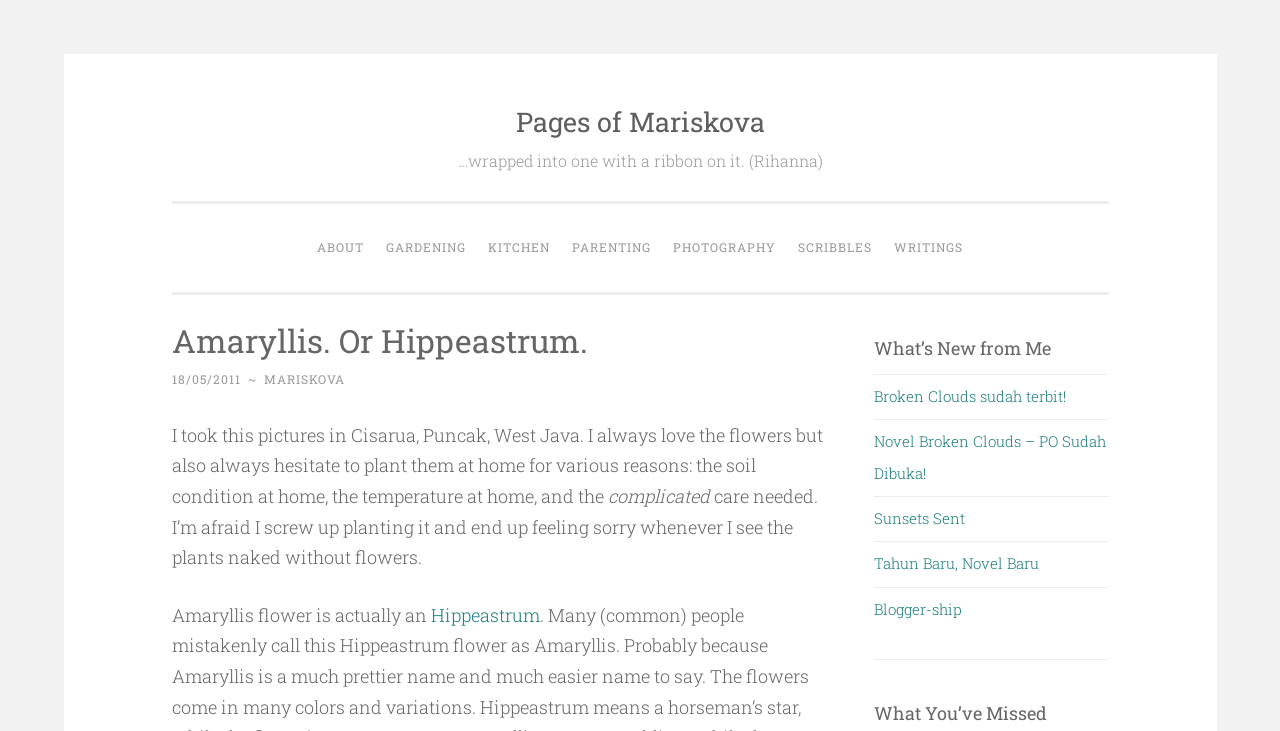Please pinpoint the bounding box coordinates for the region I should click to adhere to this instruction: "Check the date '18/05/2011'".

[0.134, 0.508, 0.188, 0.53]